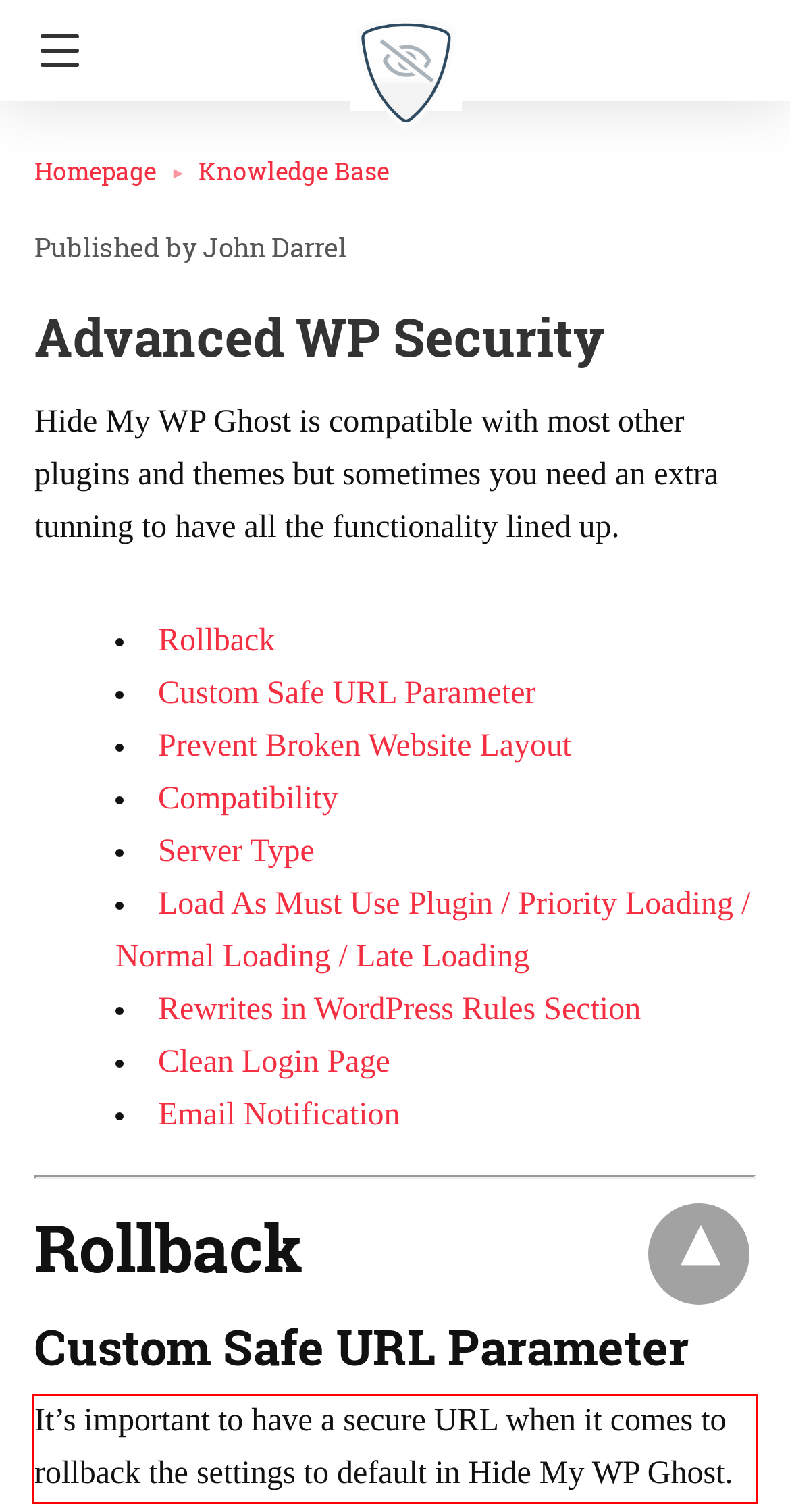Examine the webpage screenshot and use OCR to obtain the text inside the red bounding box.

It’s important to have a secure URL when it comes to rollback the settings to default in Hide My WP Ghost.